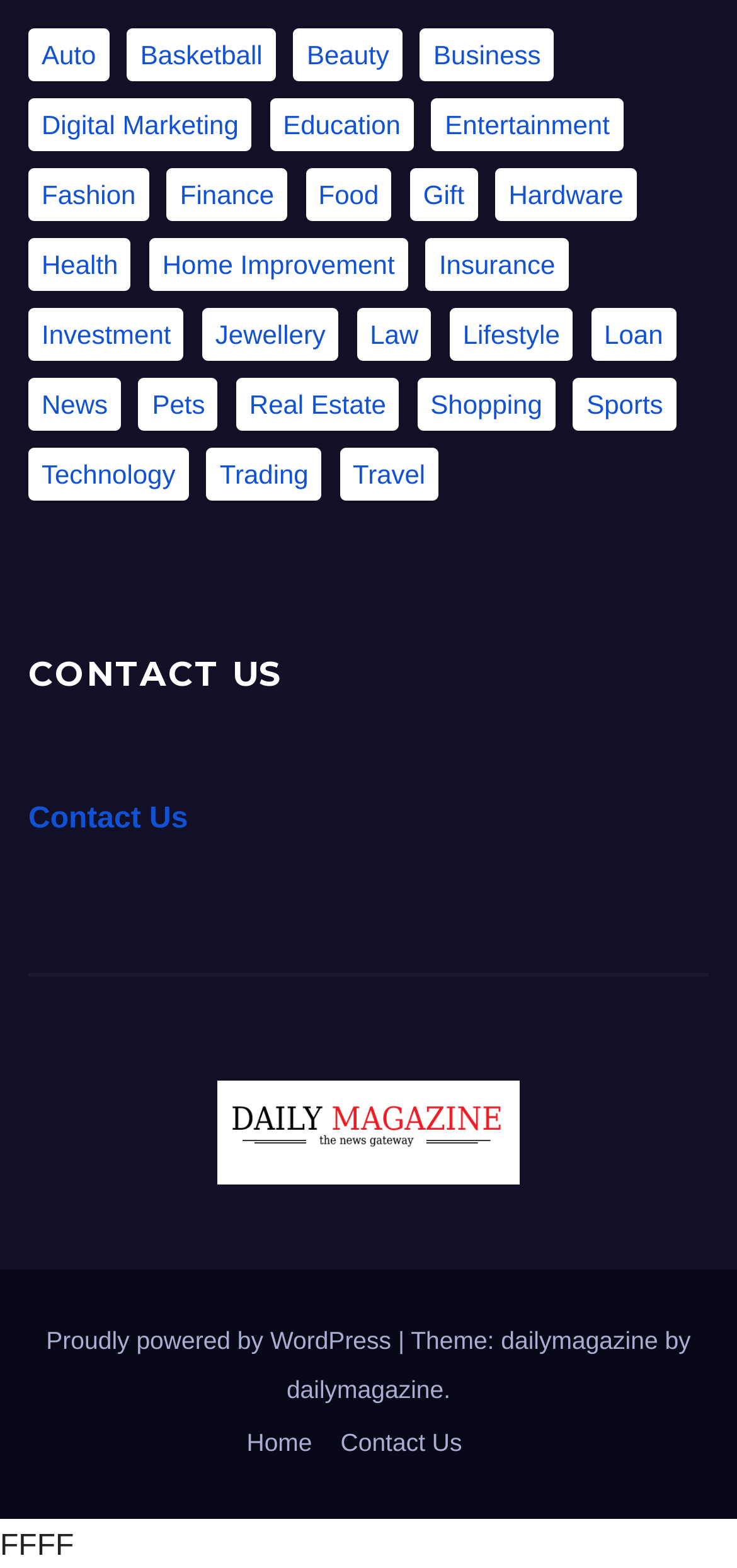How many categories are listed on this webpage? Based on the screenshot, please respond with a single word or phrase.

30